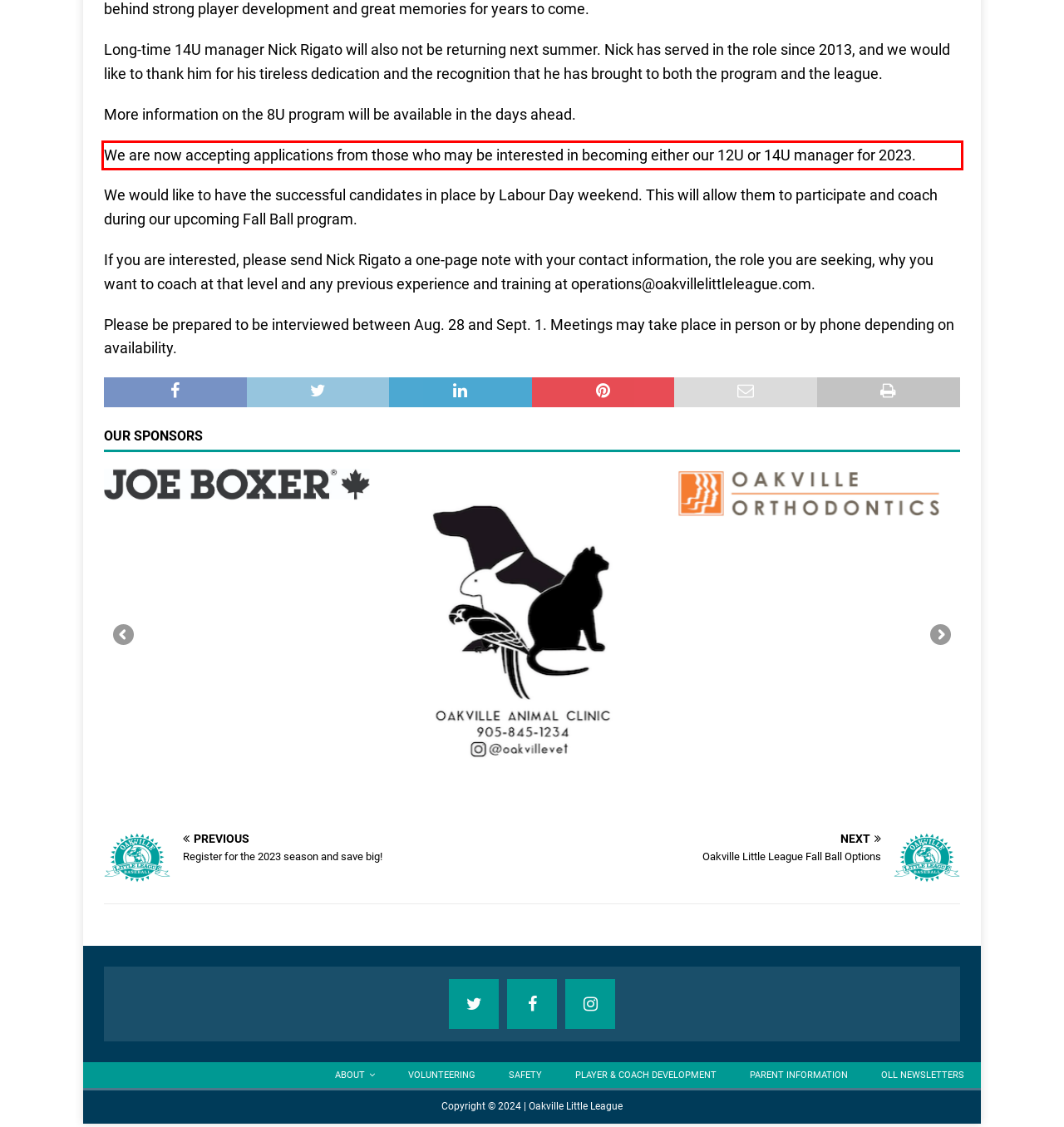You are given a webpage screenshot with a red bounding box around a UI element. Extract and generate the text inside this red bounding box.

We are now accepting applications from those who may be interested in becoming either our 12U or 14U manager for 2023.